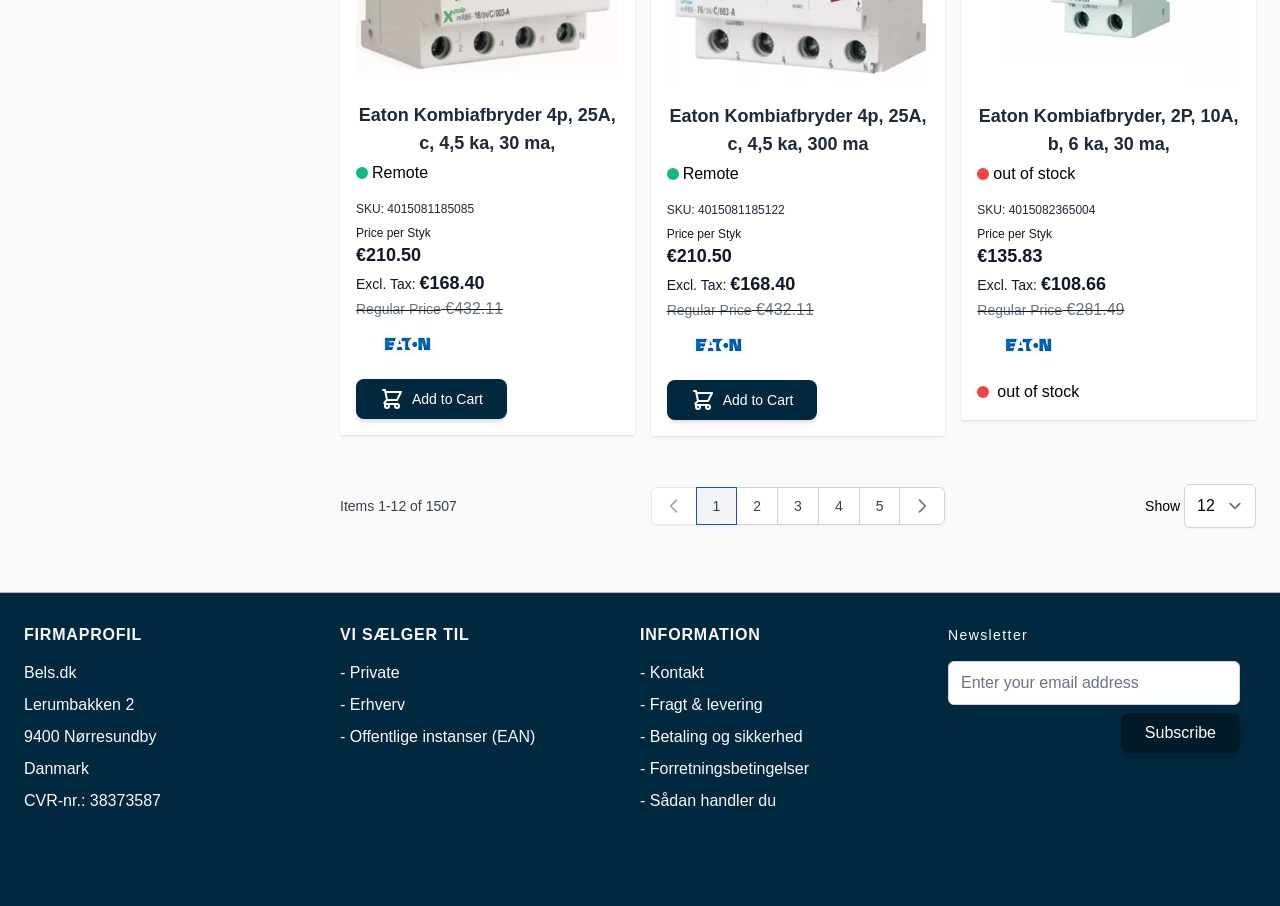Predict the bounding box coordinates for the UI element described as: "Add to Cart". The coordinates should be four float numbers between 0 and 1, presented as [left, top, right, bottom].

[0.521, 0.419, 0.639, 0.463]